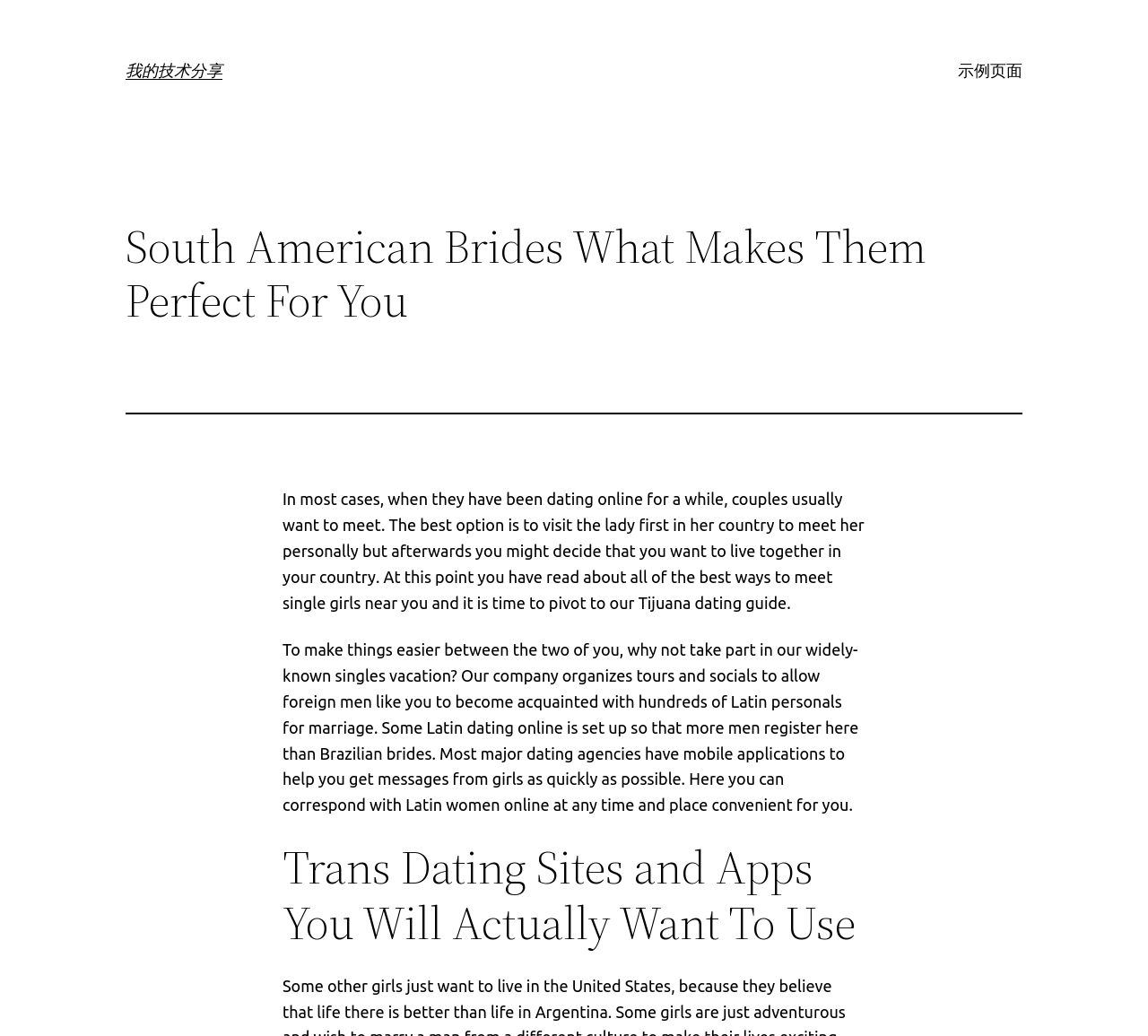What is the recommended way to meet a lady after dating online?
Refer to the image and provide a detailed answer to the question.

The recommended way to meet a lady after dating online is to visit her country to meet her personally, which is considered the best option for couples who have been dating online for a while.